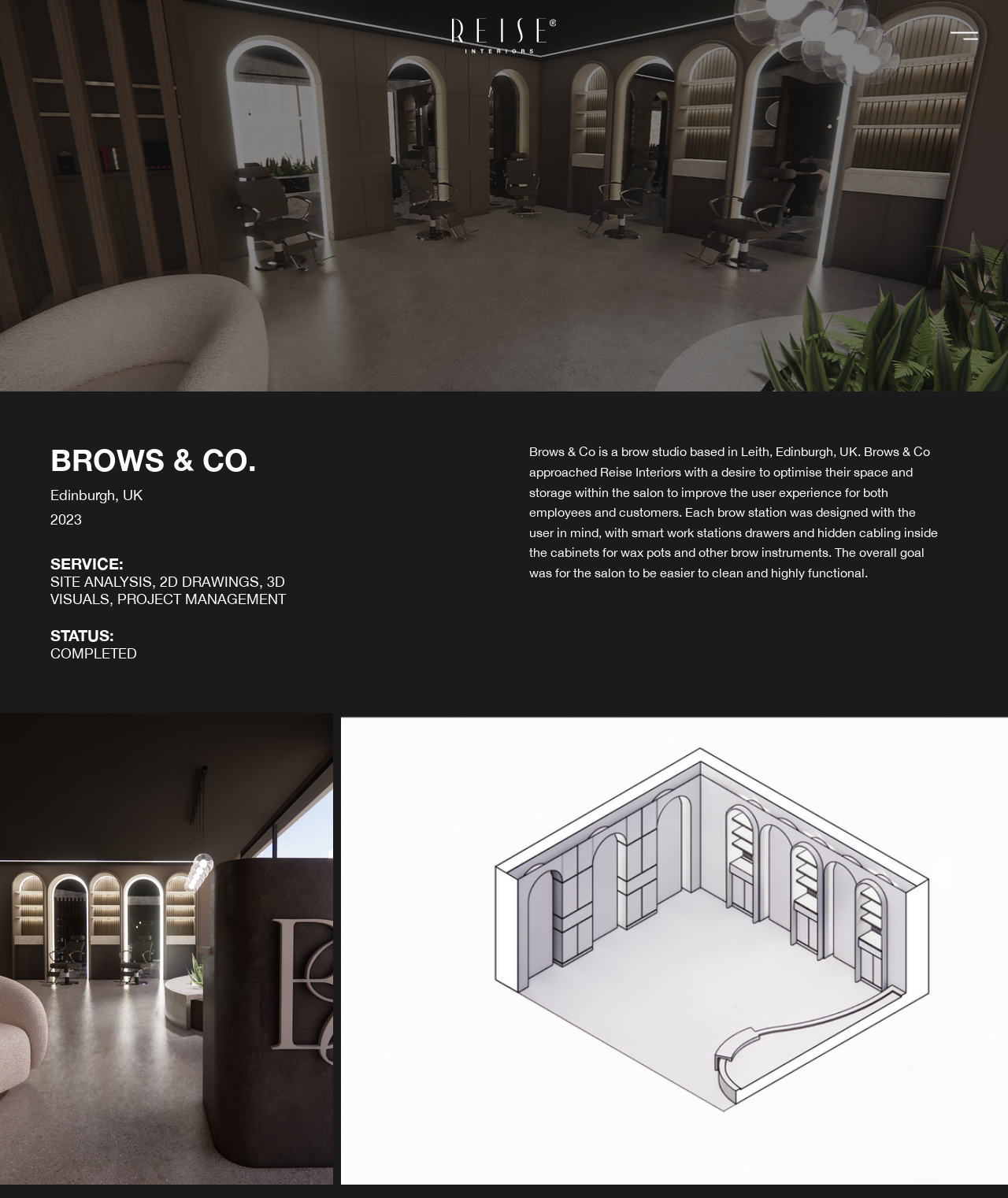Refer to the screenshot and give an in-depth answer to this question: What is the status of the project?

I found the answer by looking at the text 'STATUS:' which is followed by the text 'COMPLETED'. This suggests that the project has been completed.